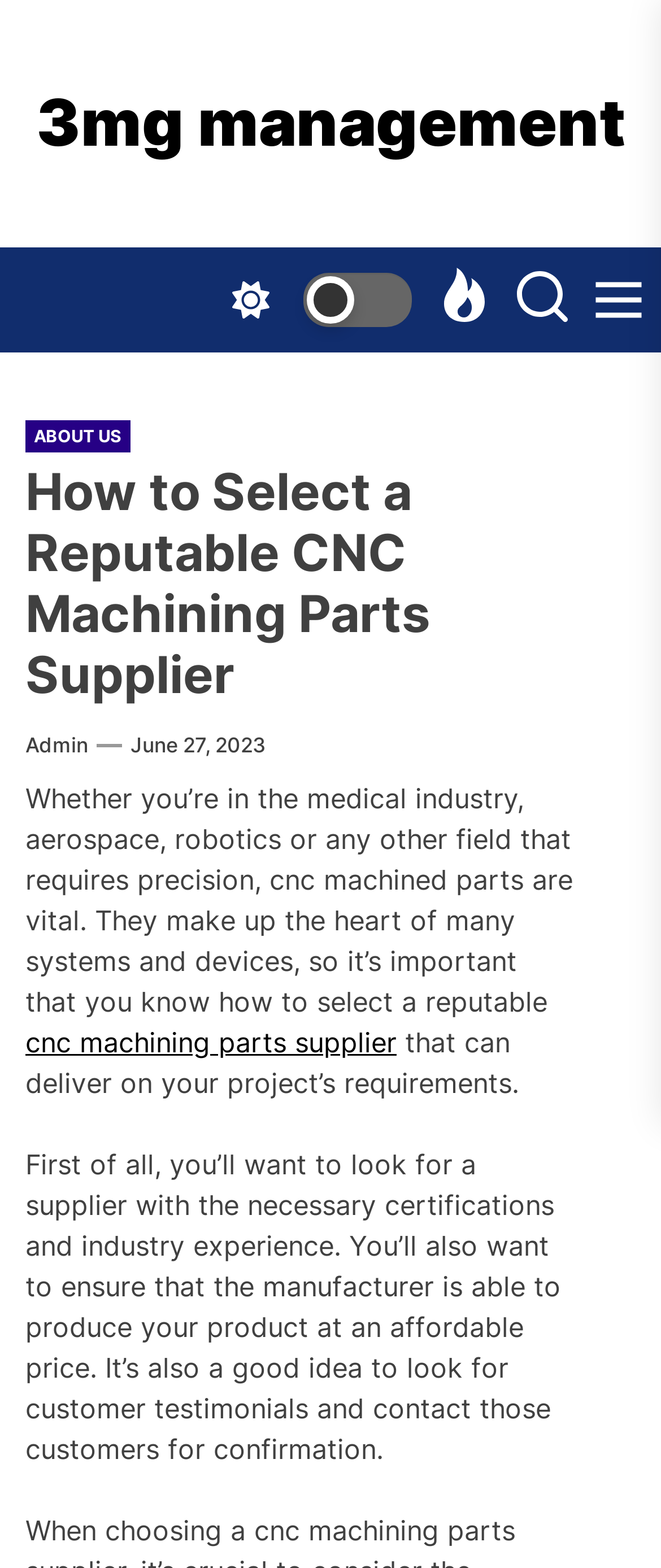What is the main heading displayed on the webpage? Please provide the text.

How to Select a Reputable CNC Machining Parts Supplier